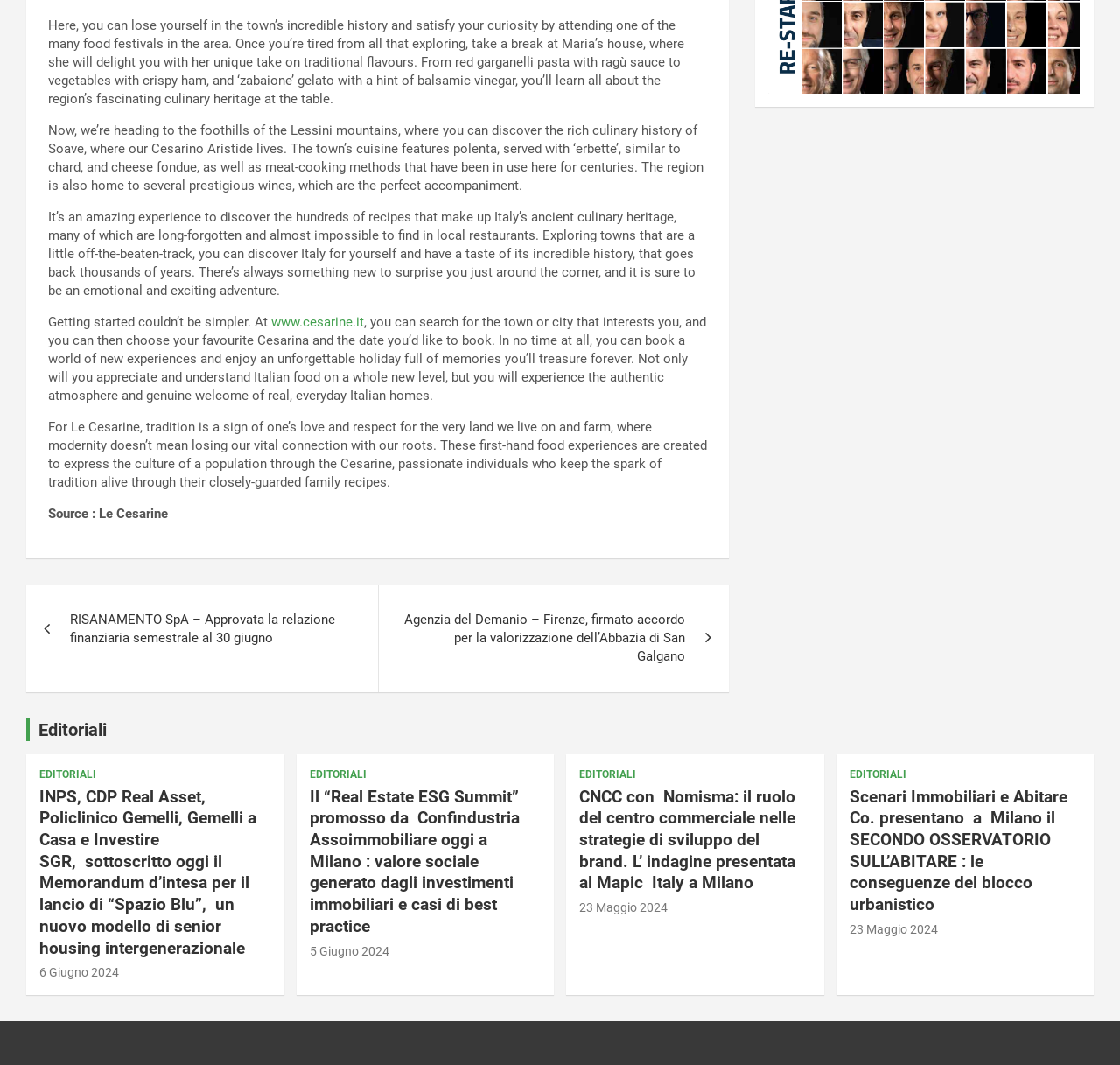Give a concise answer using only one word or phrase for this question:
What is the theme of the articles in the navigation section?

real estate